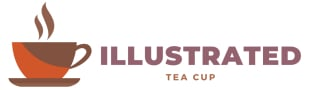What is the atmosphere conveyed by the visual?
Please answer the question as detailed as possible based on the image.

The caption states that the visual conveys a cozy, inviting ambiance, appealing to tea enthusiasts and highlighting the charm of enjoying a cup of tea, which suggests a warm and welcoming atmosphere.